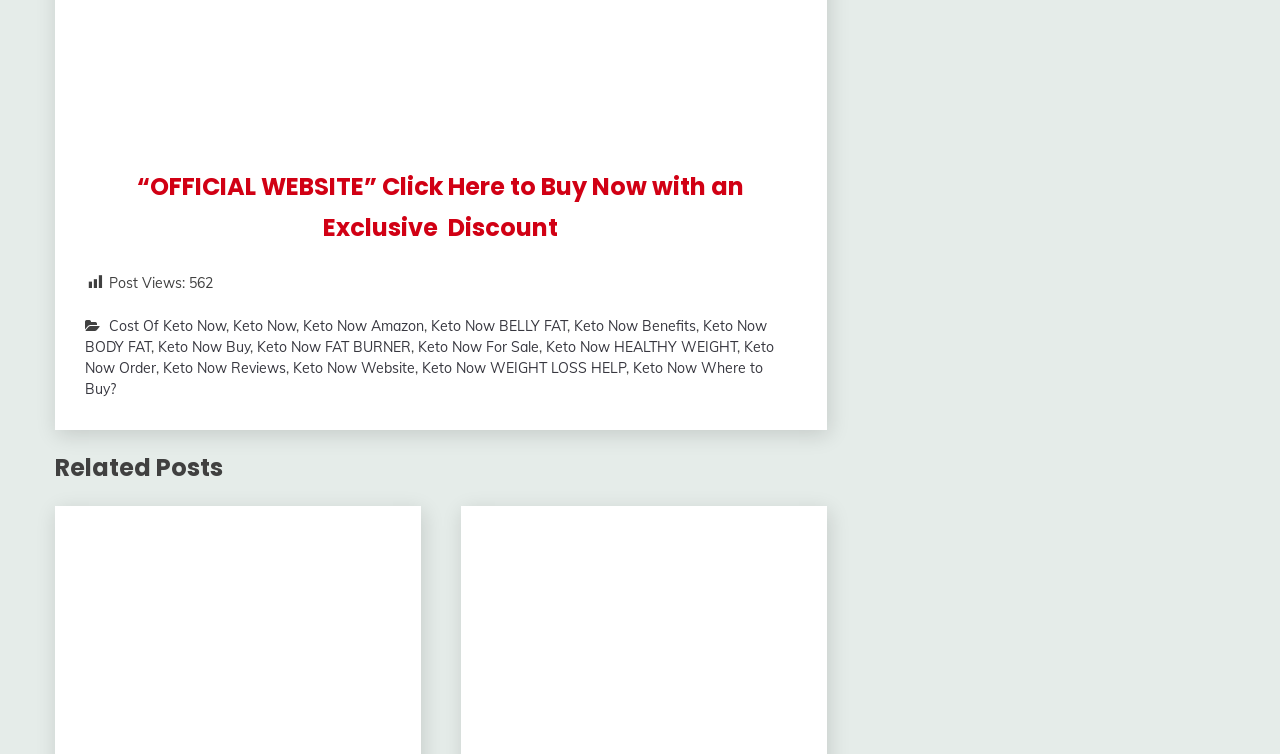Specify the bounding box coordinates of the region I need to click to perform the following instruction: "Buy Keto Now with an exclusive discount". The coordinates must be four float numbers in the range of 0 to 1, i.e., [left, top, right, bottom].

[0.107, 0.226, 0.582, 0.324]